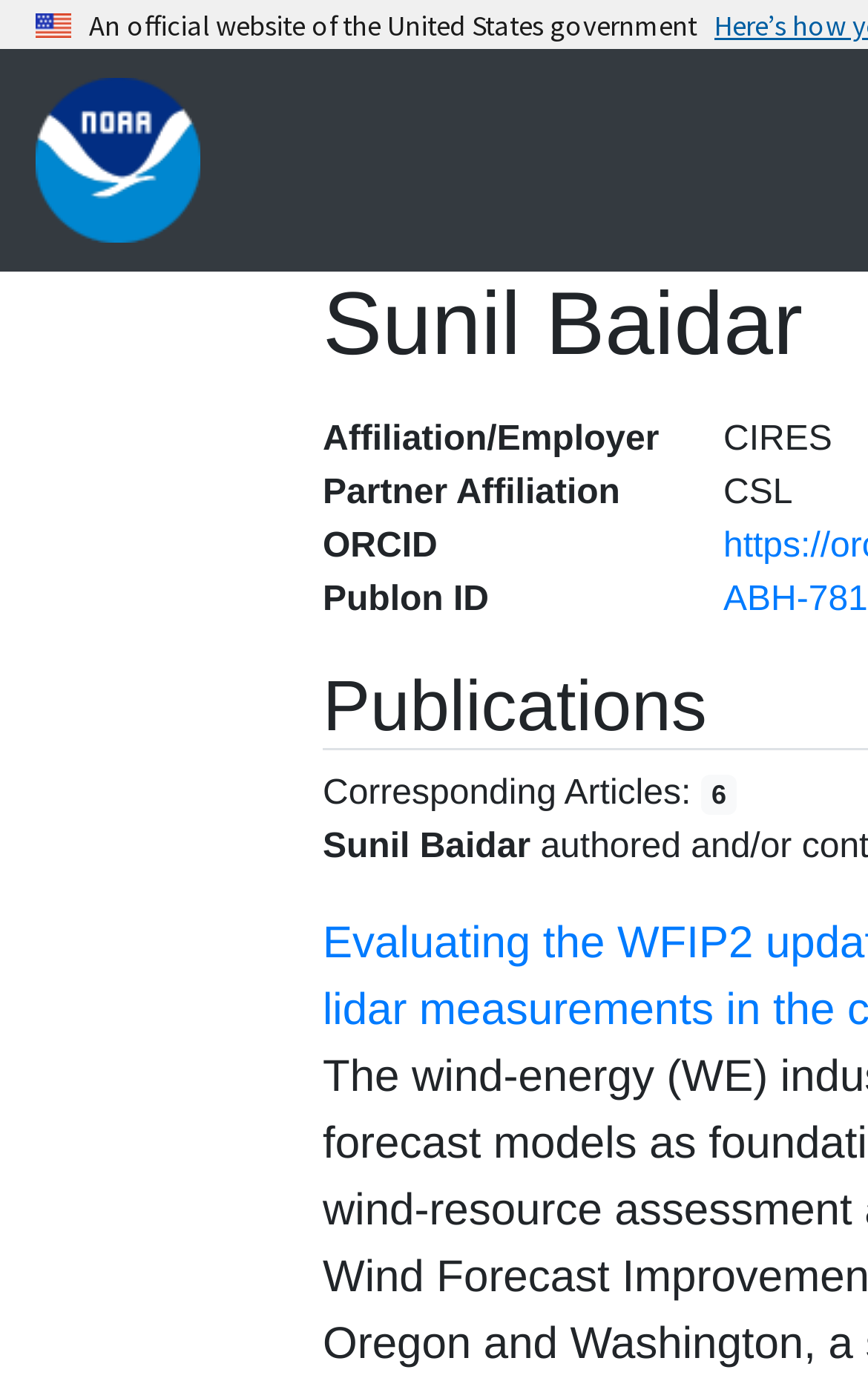What is the affiliation of the author?
Please give a detailed and thorough answer to the question, covering all relevant points.

I found the affiliation of the author by looking at the text 'Affiliation/Employer' and its corresponding value 'CIRES' which is located below it.